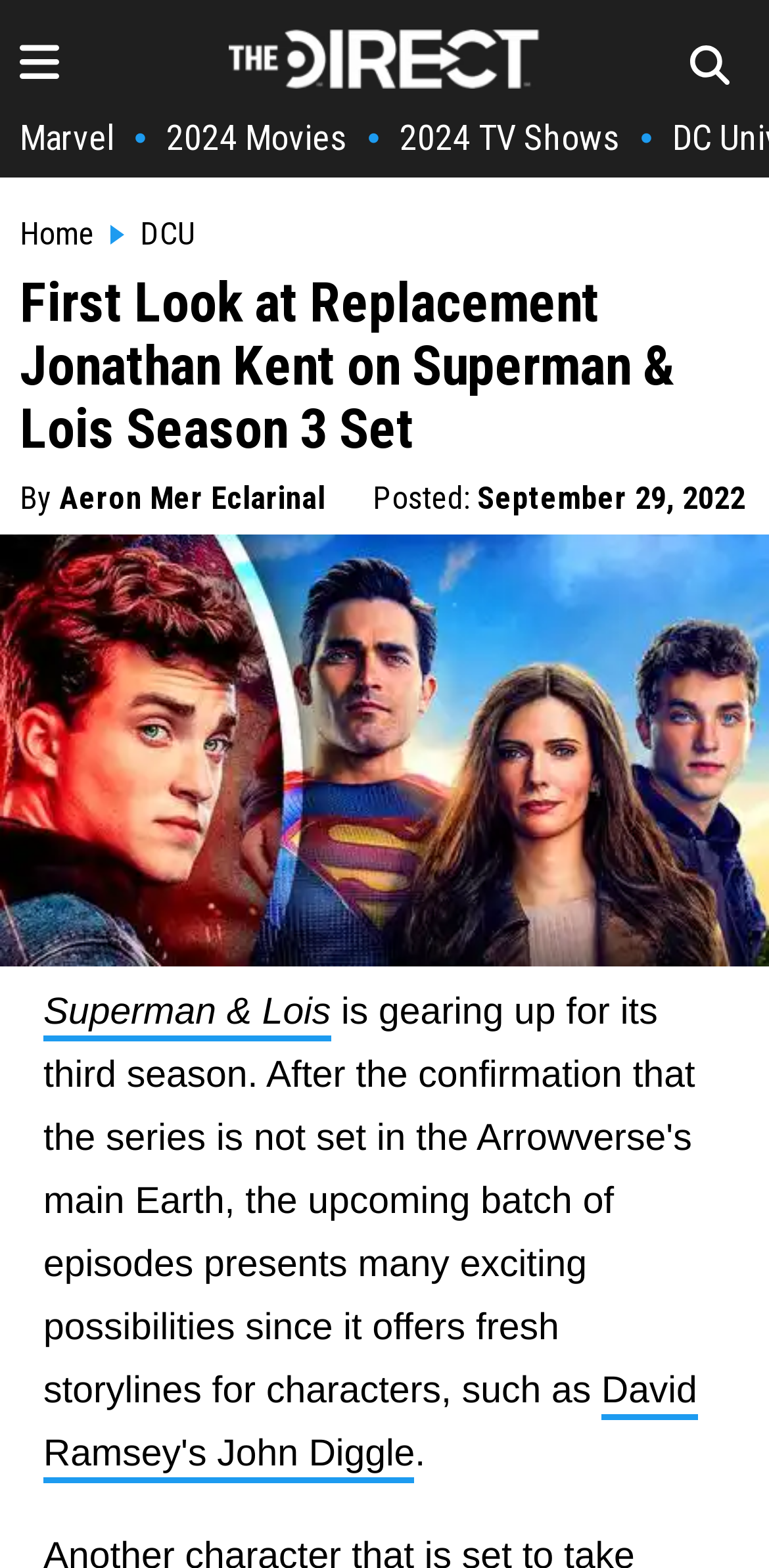Using the element description: "DCU", determine the bounding box coordinates for the specified UI element. The coordinates should be four float numbers between 0 and 1, [left, top, right, bottom].

[0.123, 0.138, 0.254, 0.161]